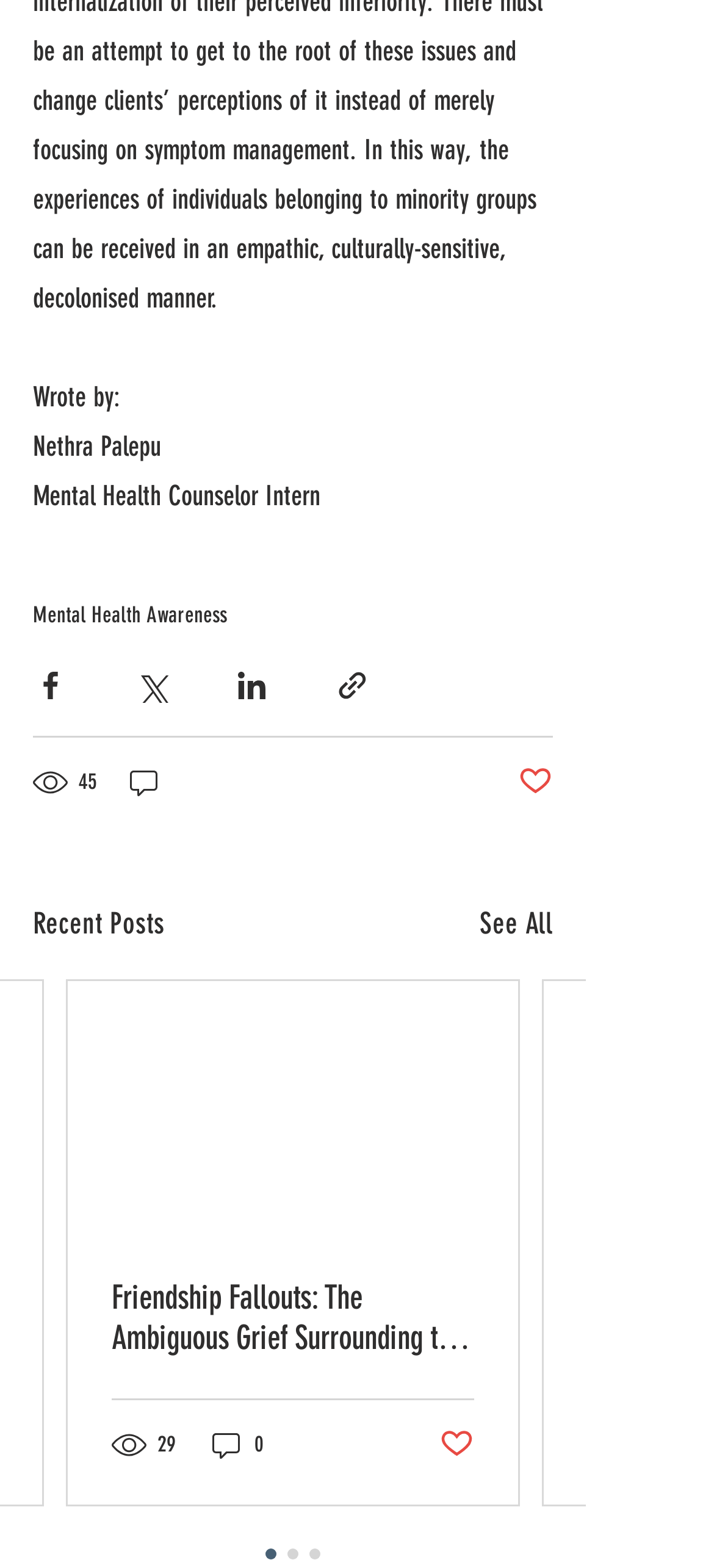Identify the bounding box coordinates of the area that should be clicked in order to complete the given instruction: "Share via Facebook". The bounding box coordinates should be four float numbers between 0 and 1, i.e., [left, top, right, bottom].

[0.046, 0.426, 0.095, 0.448]